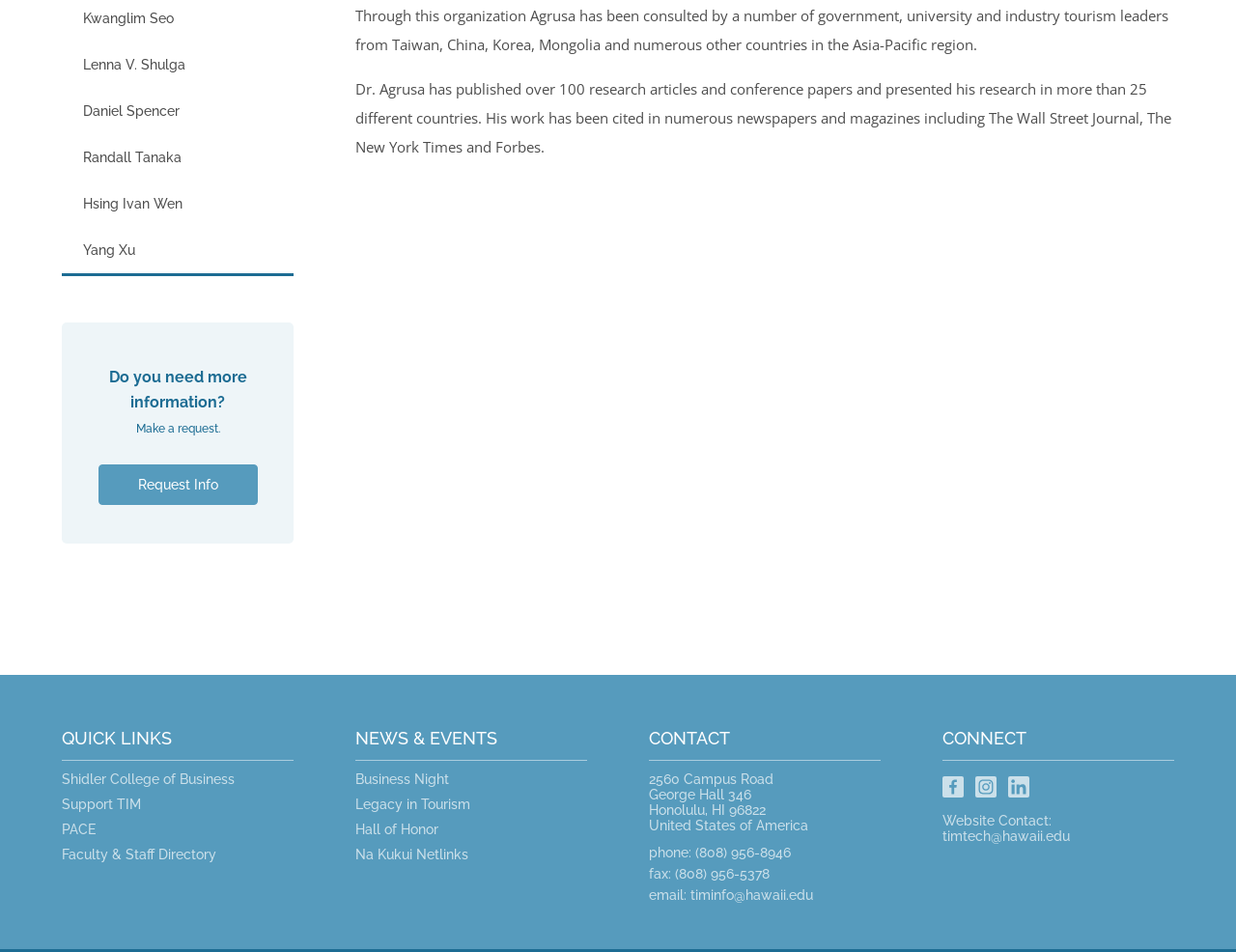What is the name of the faculty member who has published over 100 research articles?
Using the visual information, reply with a single word or short phrase.

Dr. Agrusa